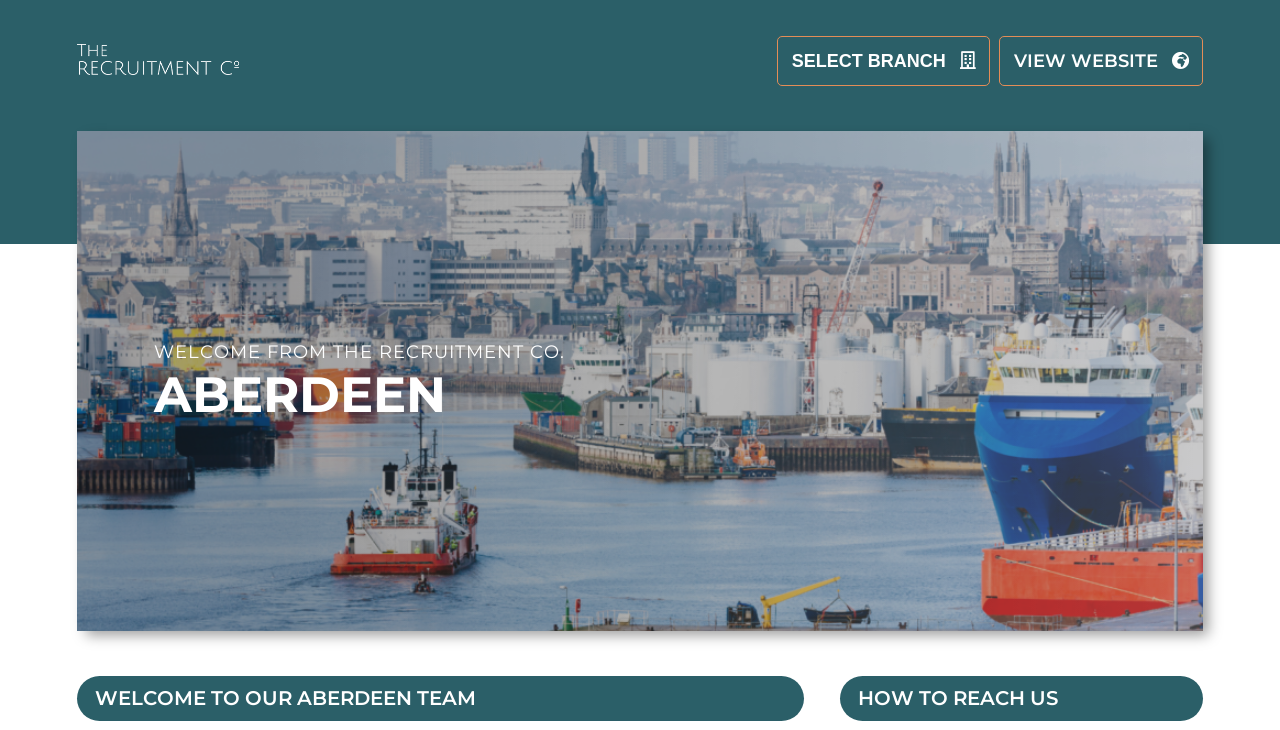What is the location of the recruitment company?
Using the visual information, respond with a single word or phrase.

Aberdeen